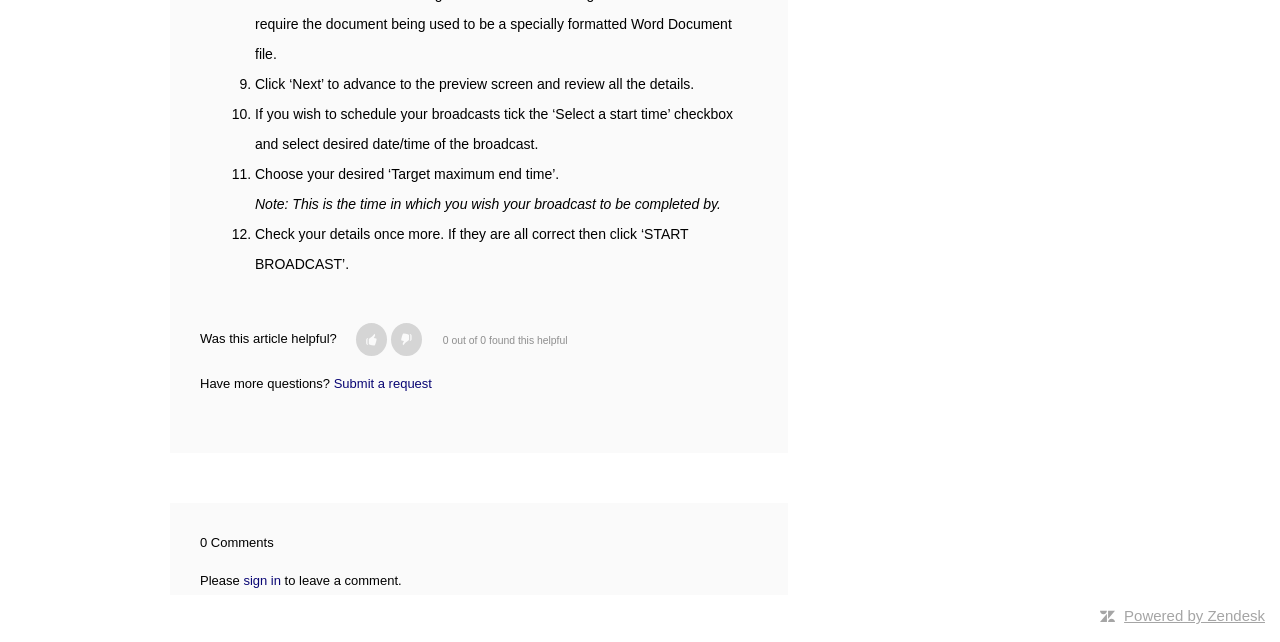Highlight the bounding box of the UI element that corresponds to this description: "Submit a request".

[0.261, 0.585, 0.337, 0.608]